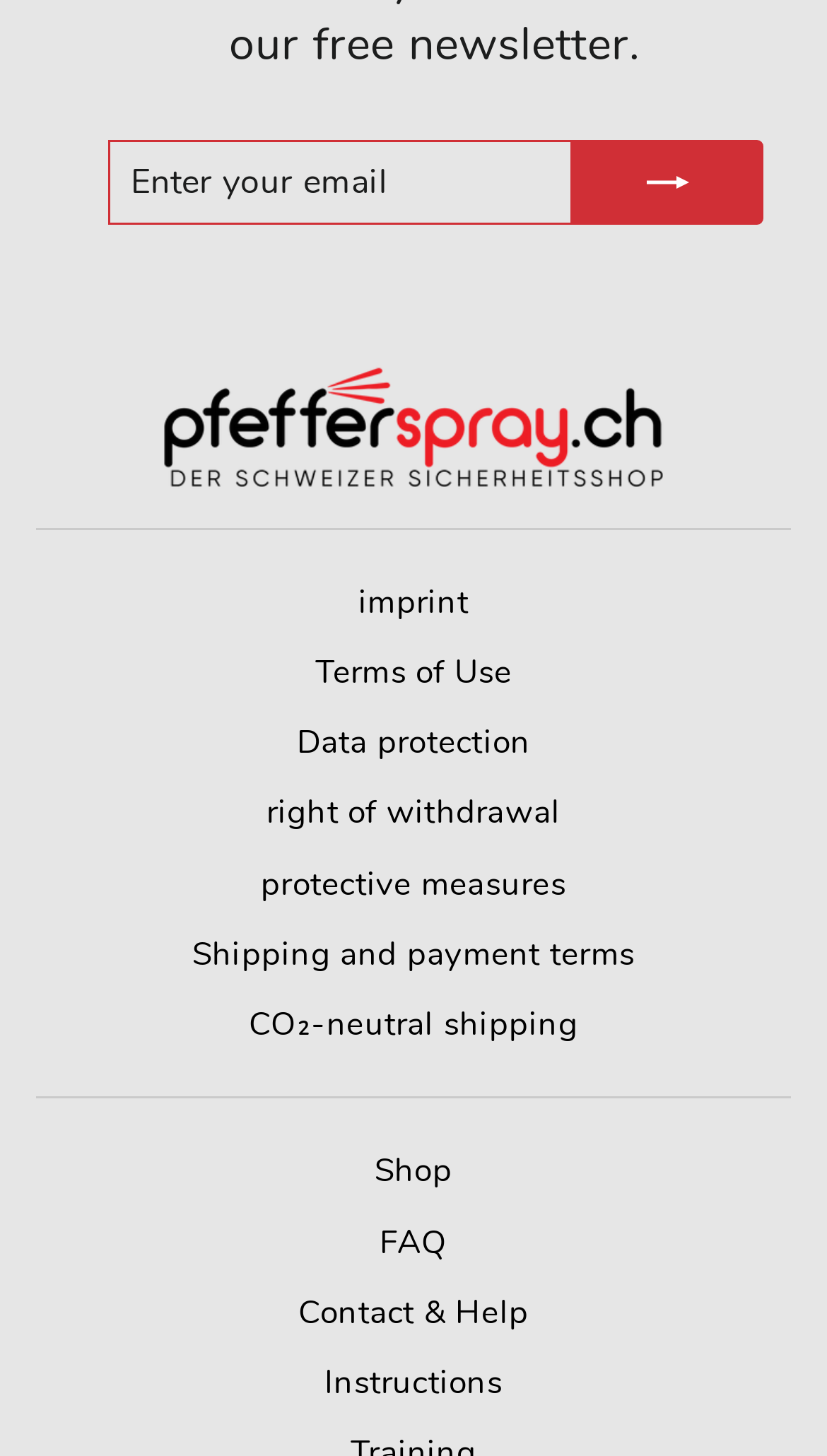Please identify the bounding box coordinates of the region to click in order to complete the given instruction: "Visit shop". The coordinates should be four float numbers between 0 and 1, i.e., [left, top, right, bottom].

[0.453, 0.784, 0.547, 0.827]